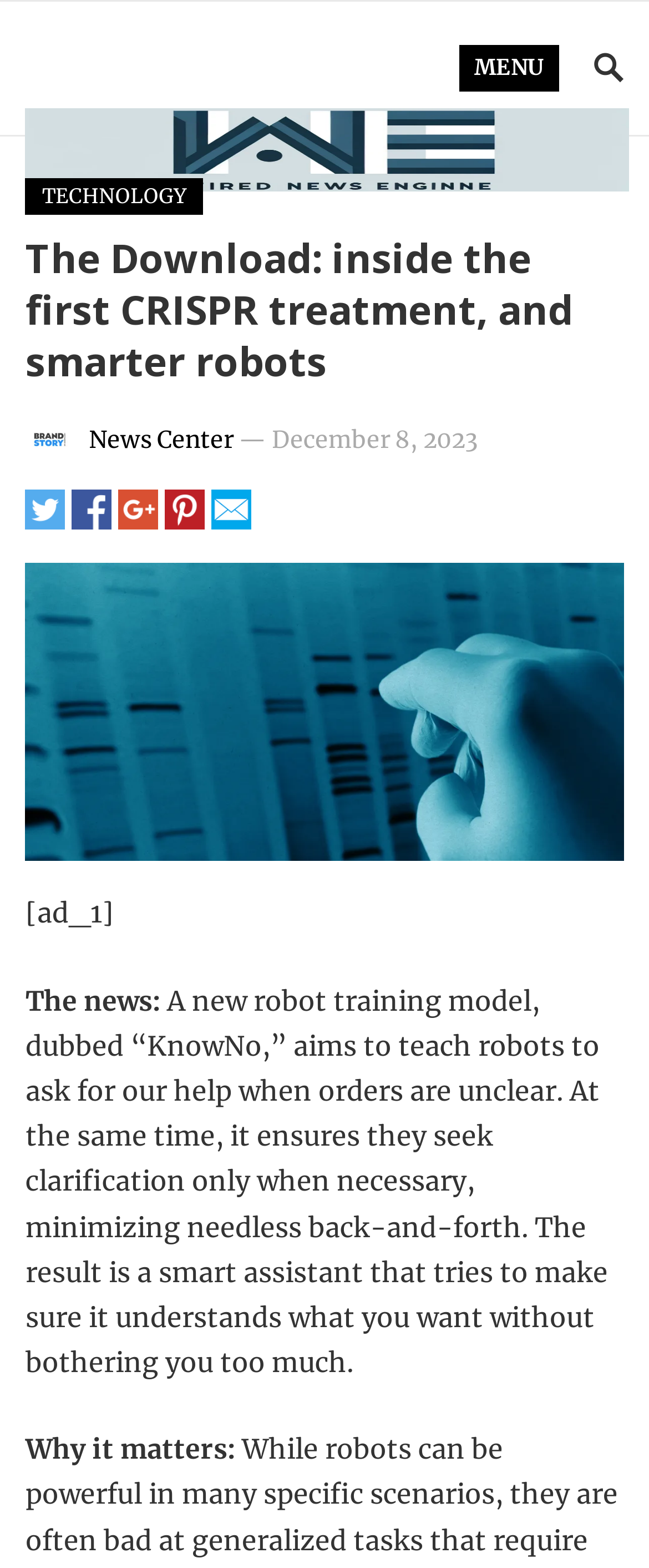Determine the main headline from the webpage and extract its text.

The Download: inside the first CRISPR treatment, and smarter robots